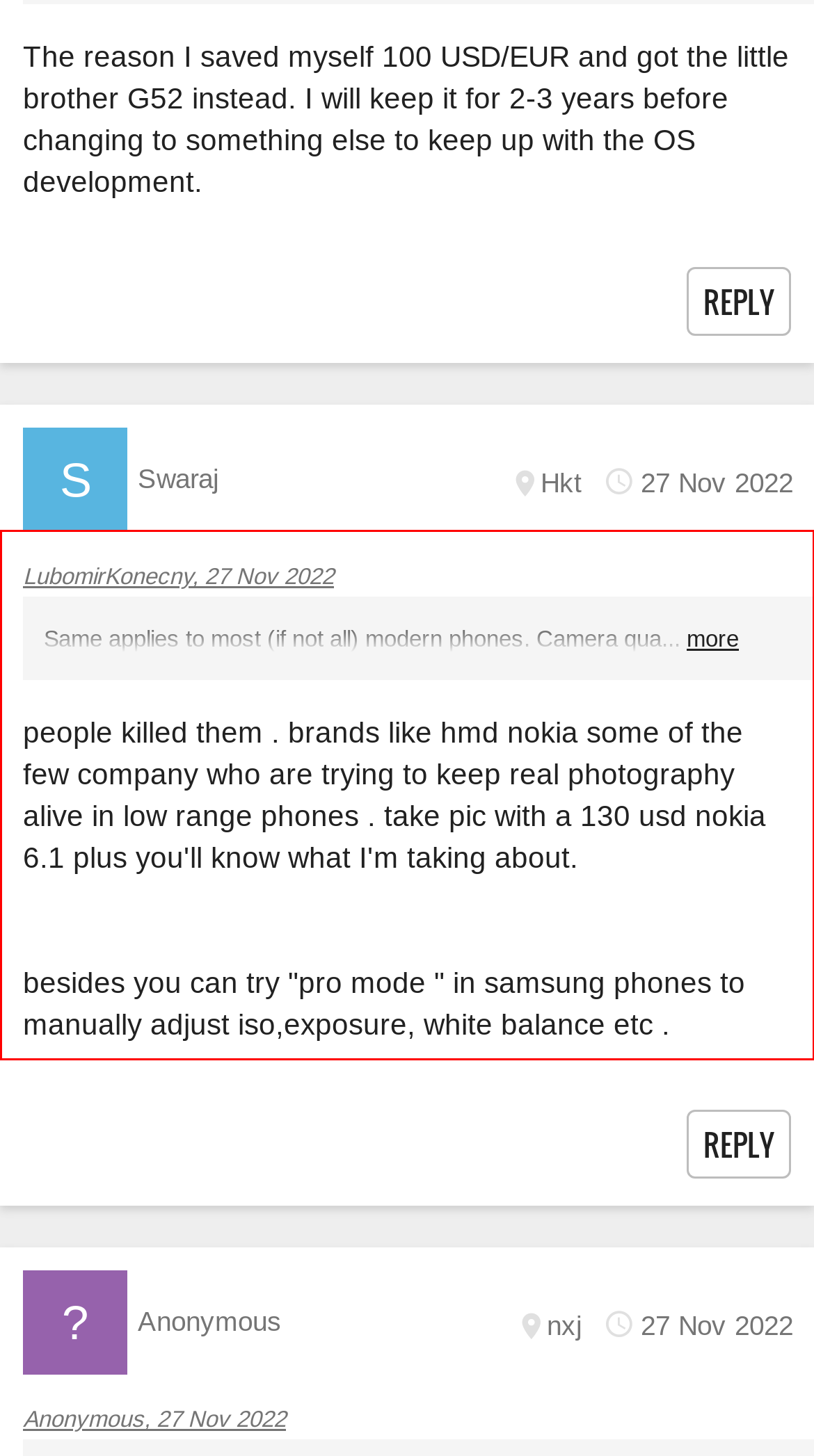Given a screenshot of a webpage, identify the red bounding box and perform OCR to recognize the text within that box.

LubomirKonecny, 27 Nov 2022 Same applies to most (if not all) modern phones. Camera qua... more people killed them . brands like hmd nokia some of the few company who are trying to keep real photography alive in low range phones . take pic with a 130 usd nokia 6.1 plus you'll know what I'm taking about. besides you can try "pro mode " in samsung phones to manually adjust iso,exposure, white balance etc .